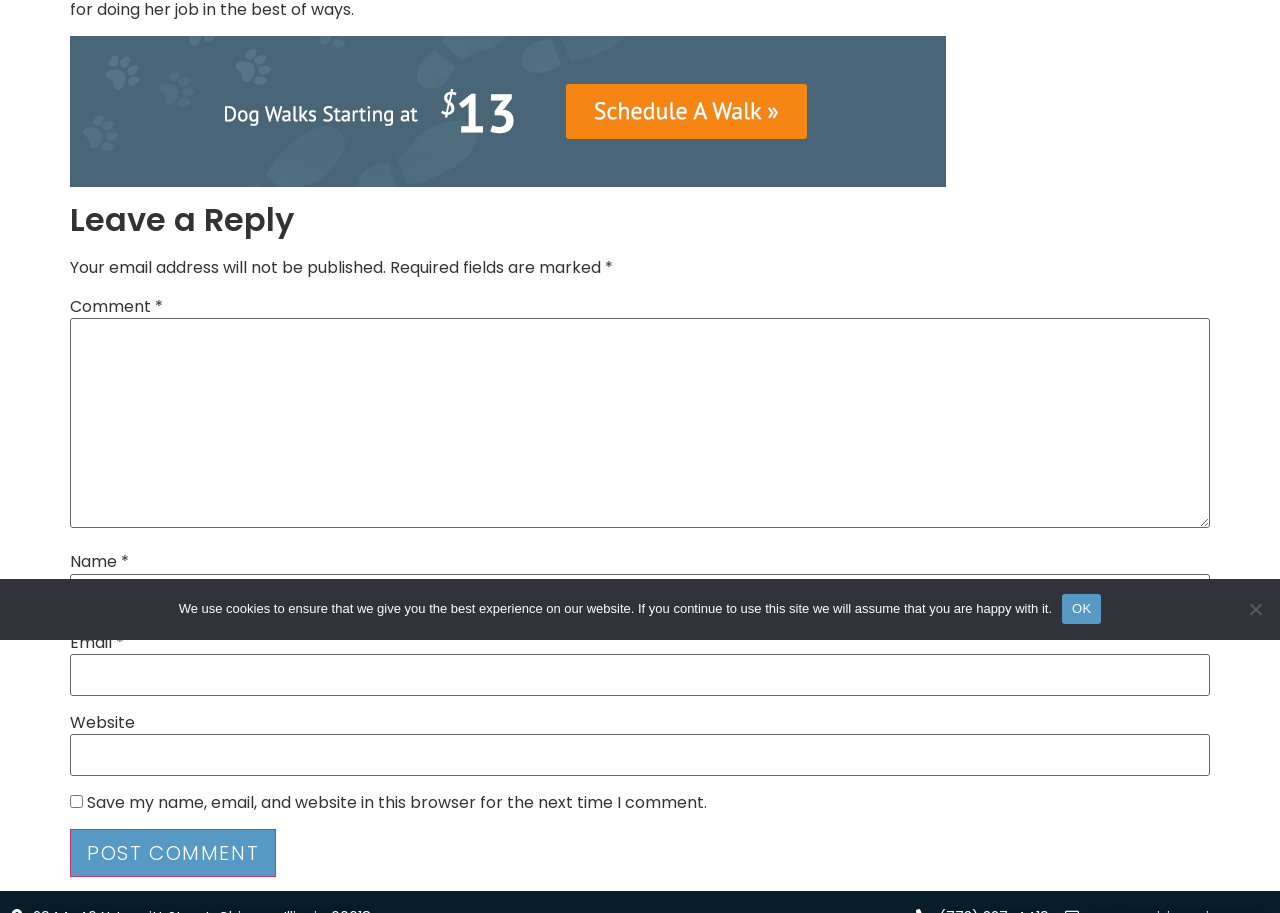Identify the bounding box of the UI element that matches this description: "alt="Cruisin-BlogCTA"".

[0.055, 0.039, 0.945, 0.205]